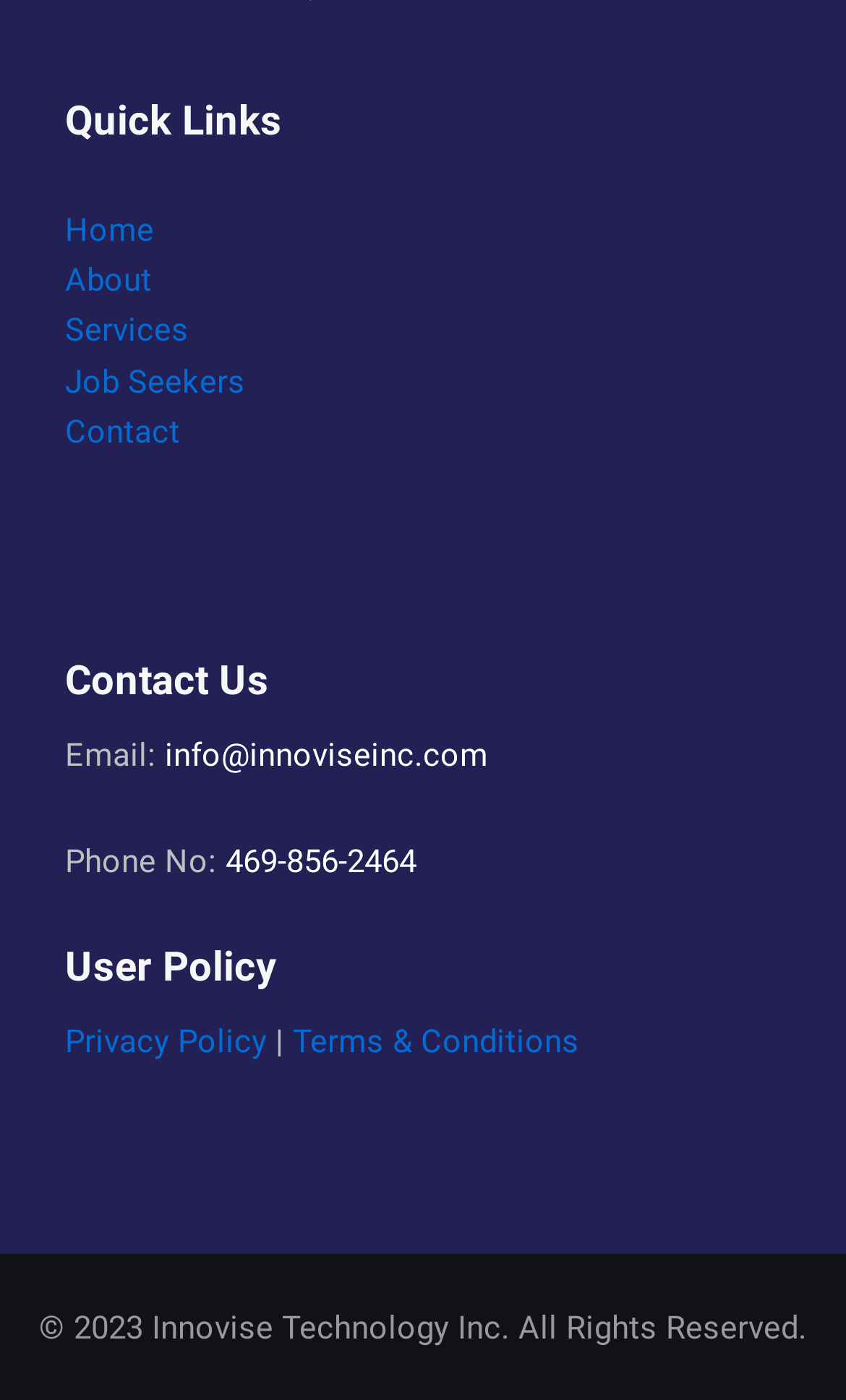How many links are there in the menu?
Using the visual information, answer the question in a single word or phrase.

5